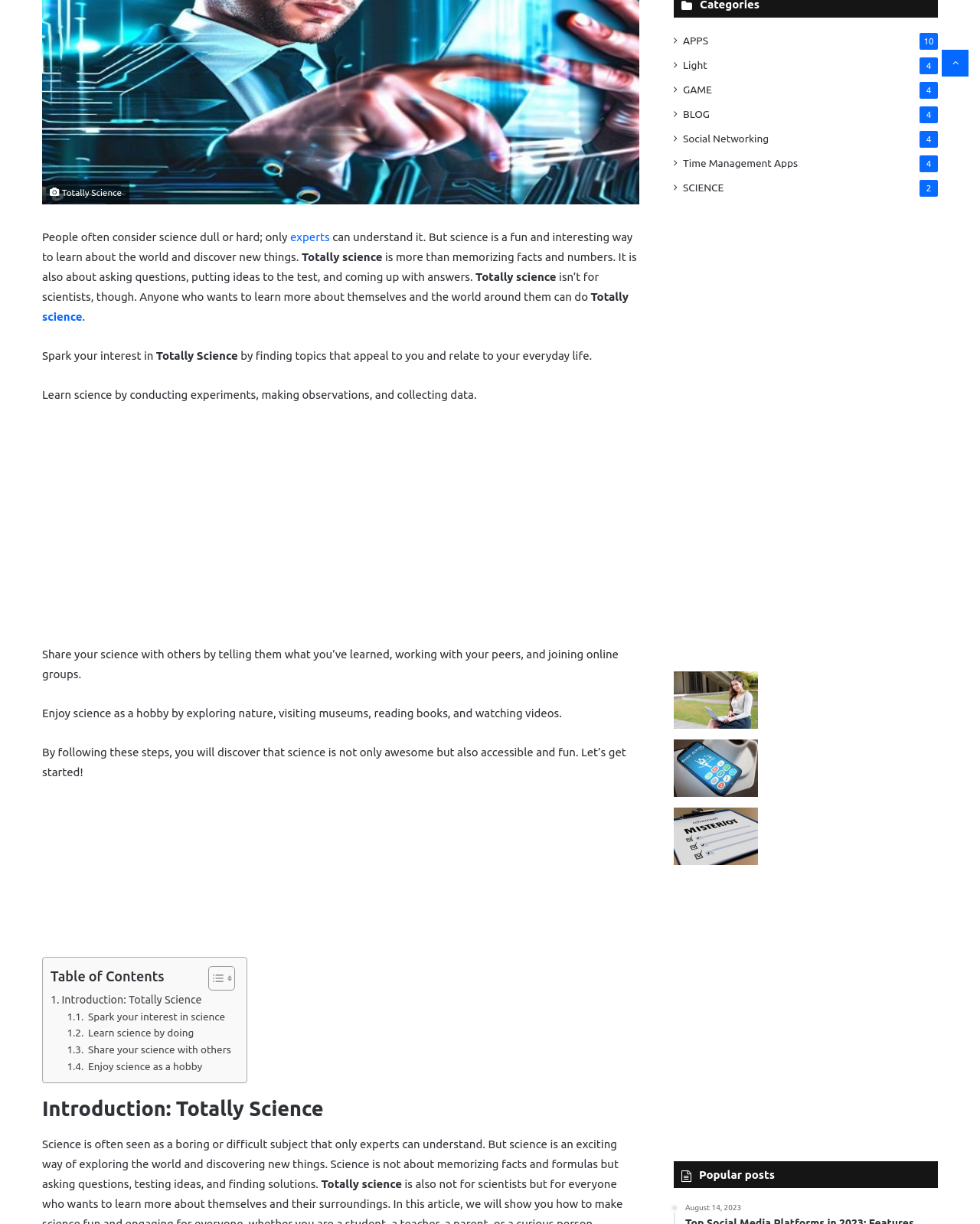Answer the following in one word or a short phrase: 
What is the main topic of this webpage?

Science